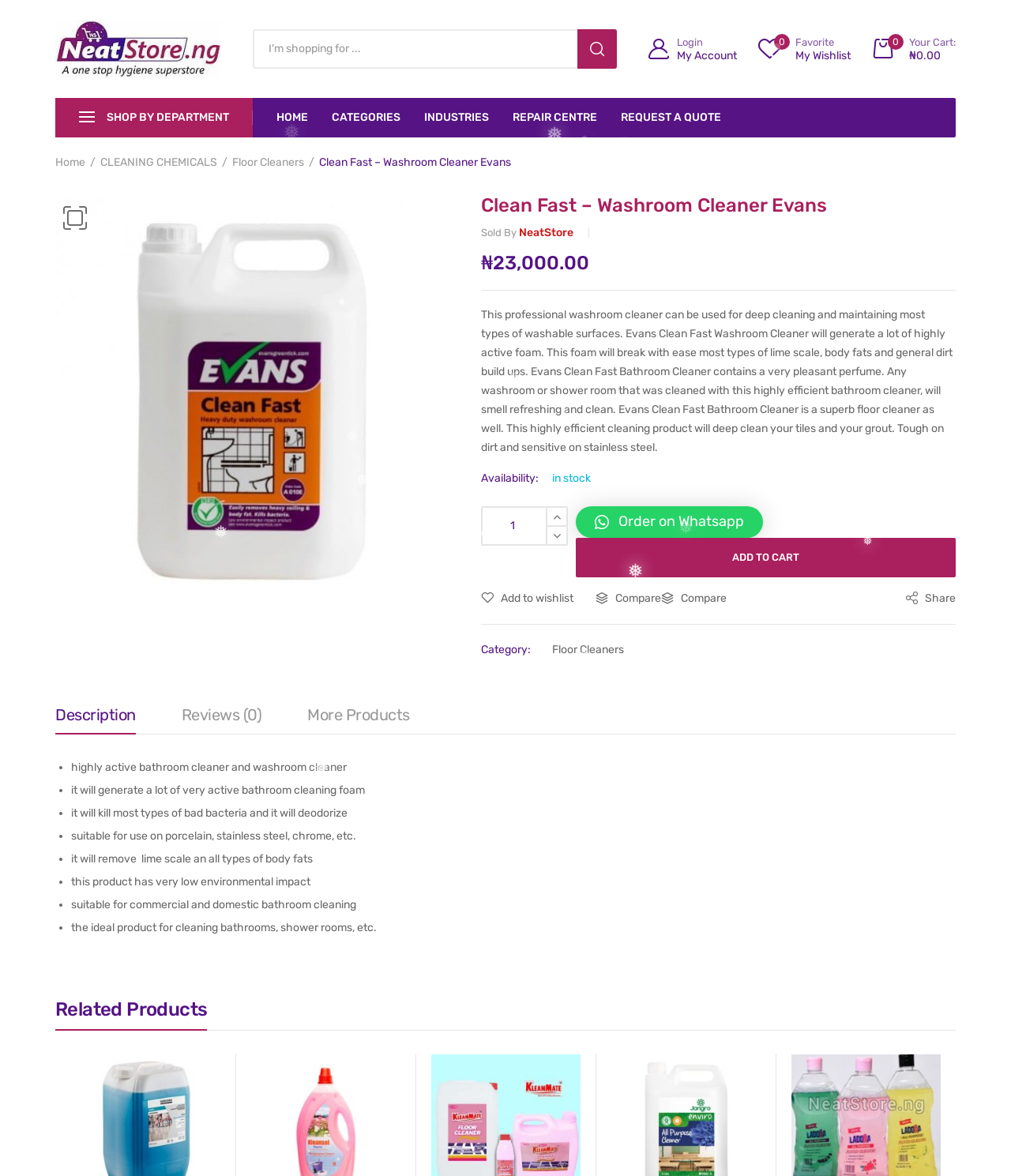Locate the bounding box coordinates of the clickable element to fulfill the following instruction: "Search for products". Provide the coordinates as four float numbers between 0 and 1 in the format [left, top, right, bottom].

[0.25, 0.025, 0.61, 0.058]